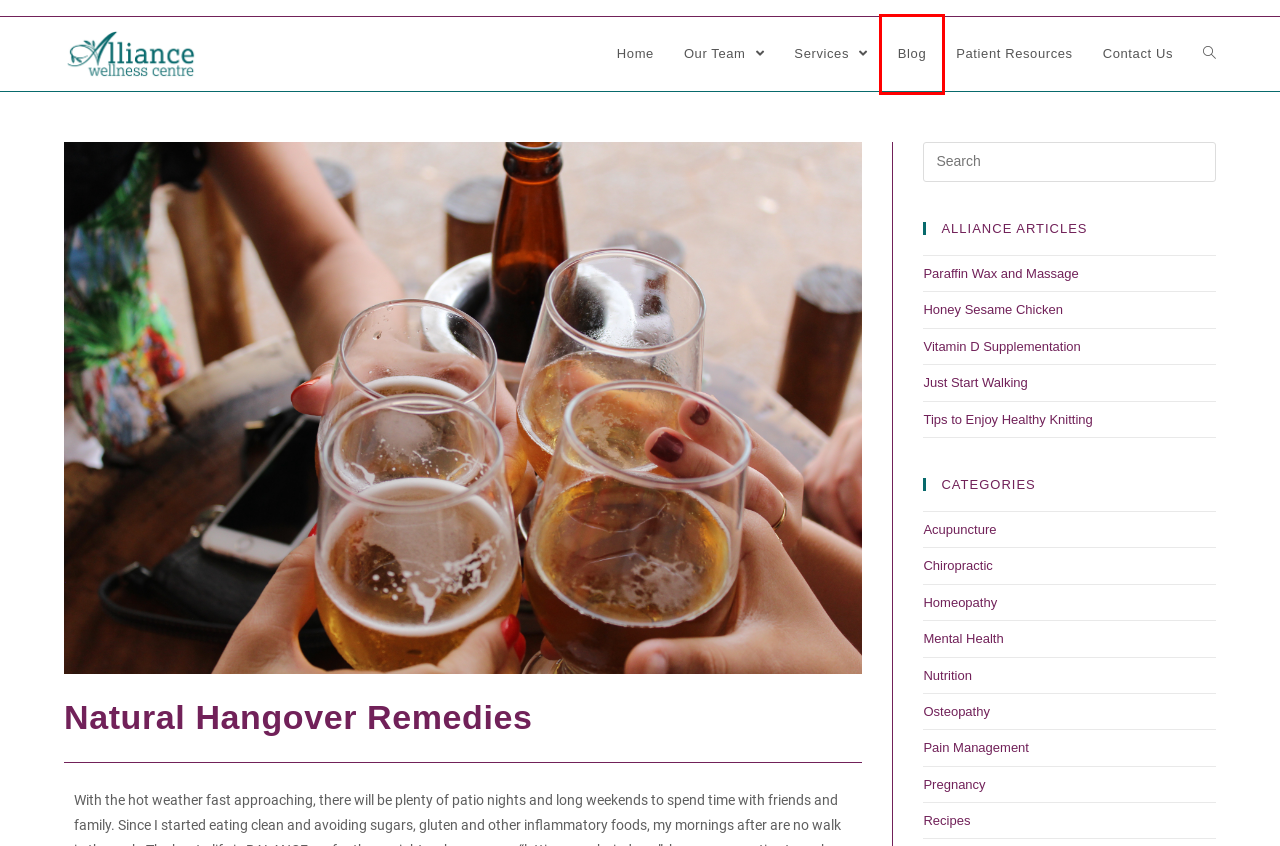You have a screenshot of a webpage with a red bounding box around an element. Select the webpage description that best matches the new webpage after clicking the element within the red bounding box. Here are the descriptions:
A. Vitamin D Supplementation - Alliance Wellness Centre
B. Blog - Alliance Wellness Centre
C. Chiropractic Archives - Alliance Wellness Centre
D. Honey Sesame Chicken - Alliance Wellness Centre
E. Pain Management Archives - Alliance Wellness Centre
F. Our Team - Alliance Wellness Centre
G. Mental Health Archives - Alliance Wellness Centre
H. Recipes Archives - Alliance Wellness Centre

B